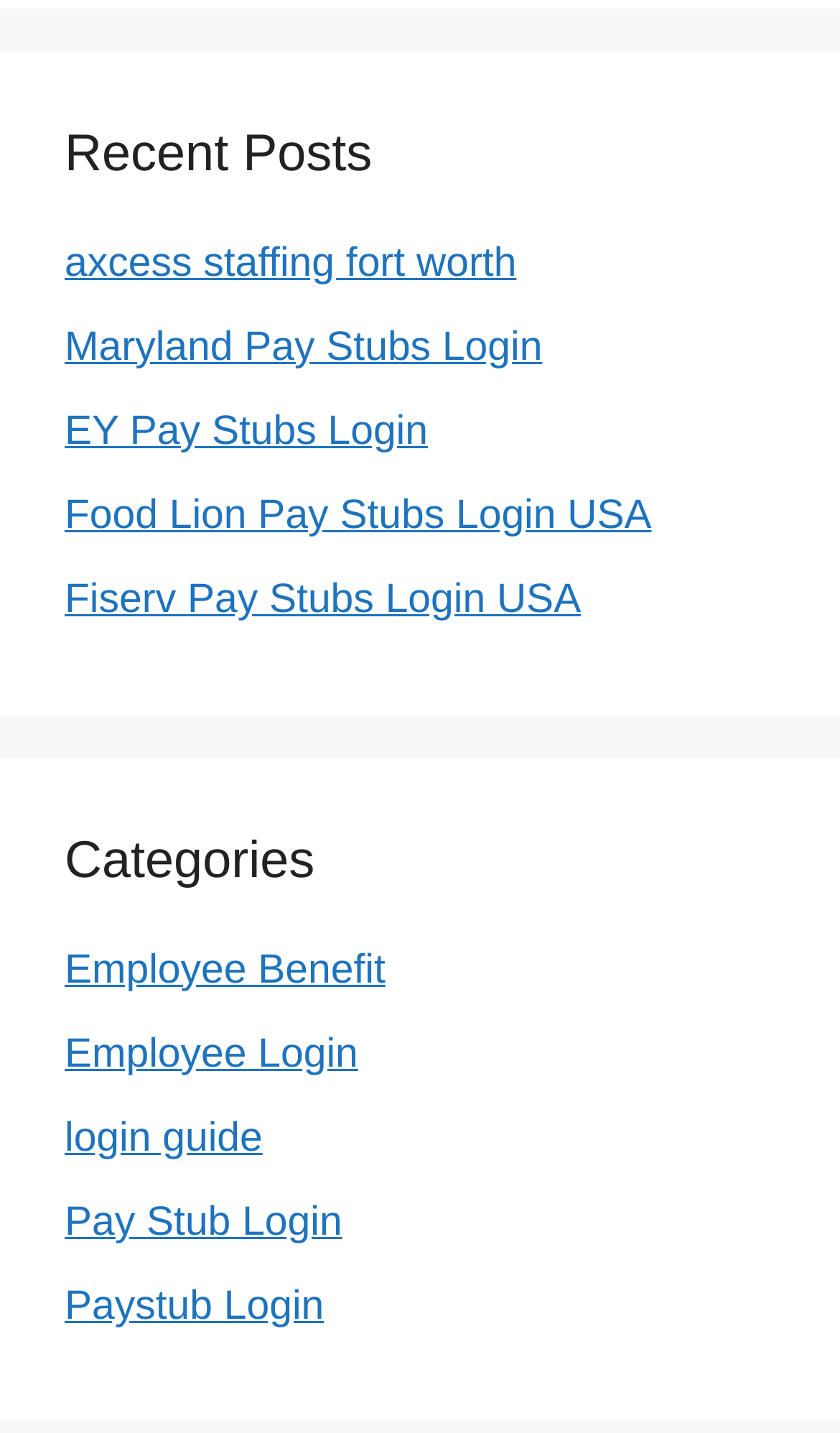Please identify the bounding box coordinates of the element's region that should be clicked to execute the following instruction: "access pay stub login". The bounding box coordinates must be four float numbers between 0 and 1, i.e., [left, top, right, bottom].

[0.077, 0.838, 0.407, 0.869]